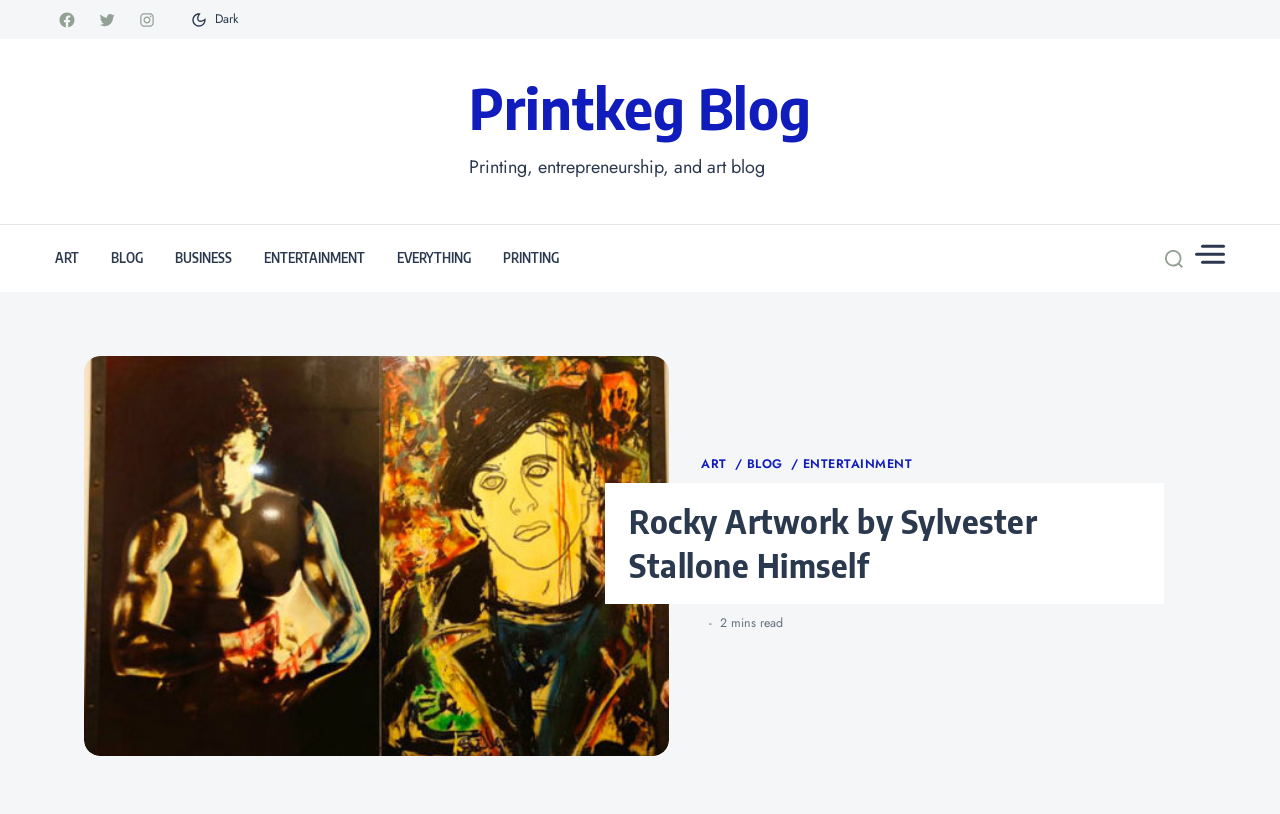Determine the bounding box for the UI element as described: "Entertainment". The coordinates should be represented as four float numbers between 0 and 1, formatted as [left, top, right, bottom].

[0.206, 0.276, 0.285, 0.359]